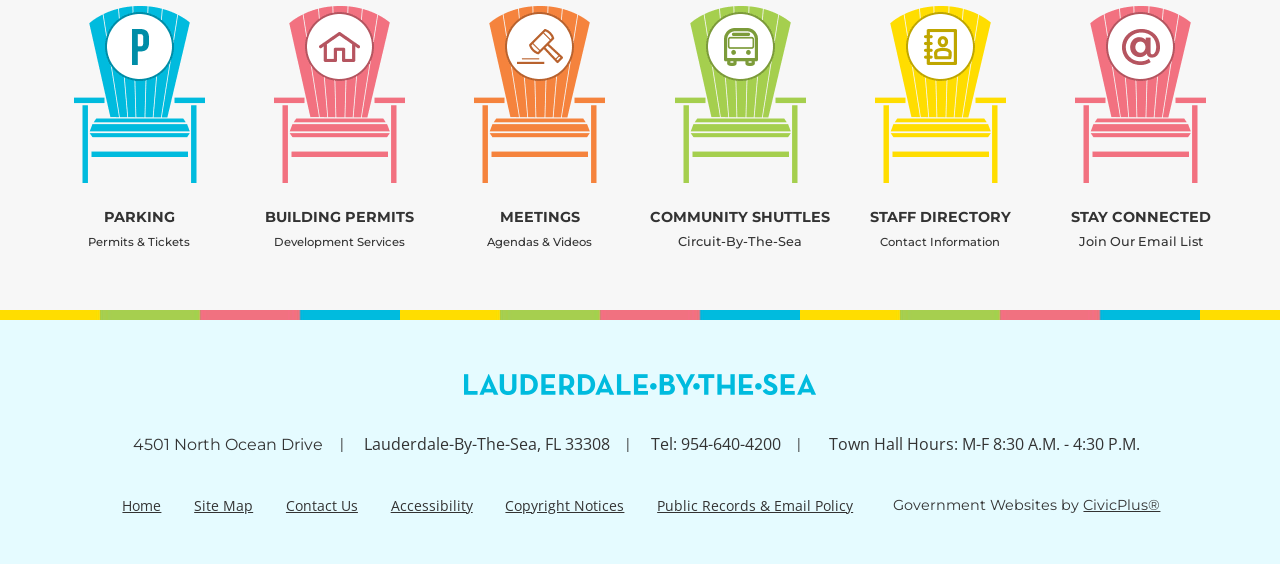What is the purpose of the 'Quick Links' section?
Look at the image and respond with a one-word or short phrase answer.

Provide quick access to important pages